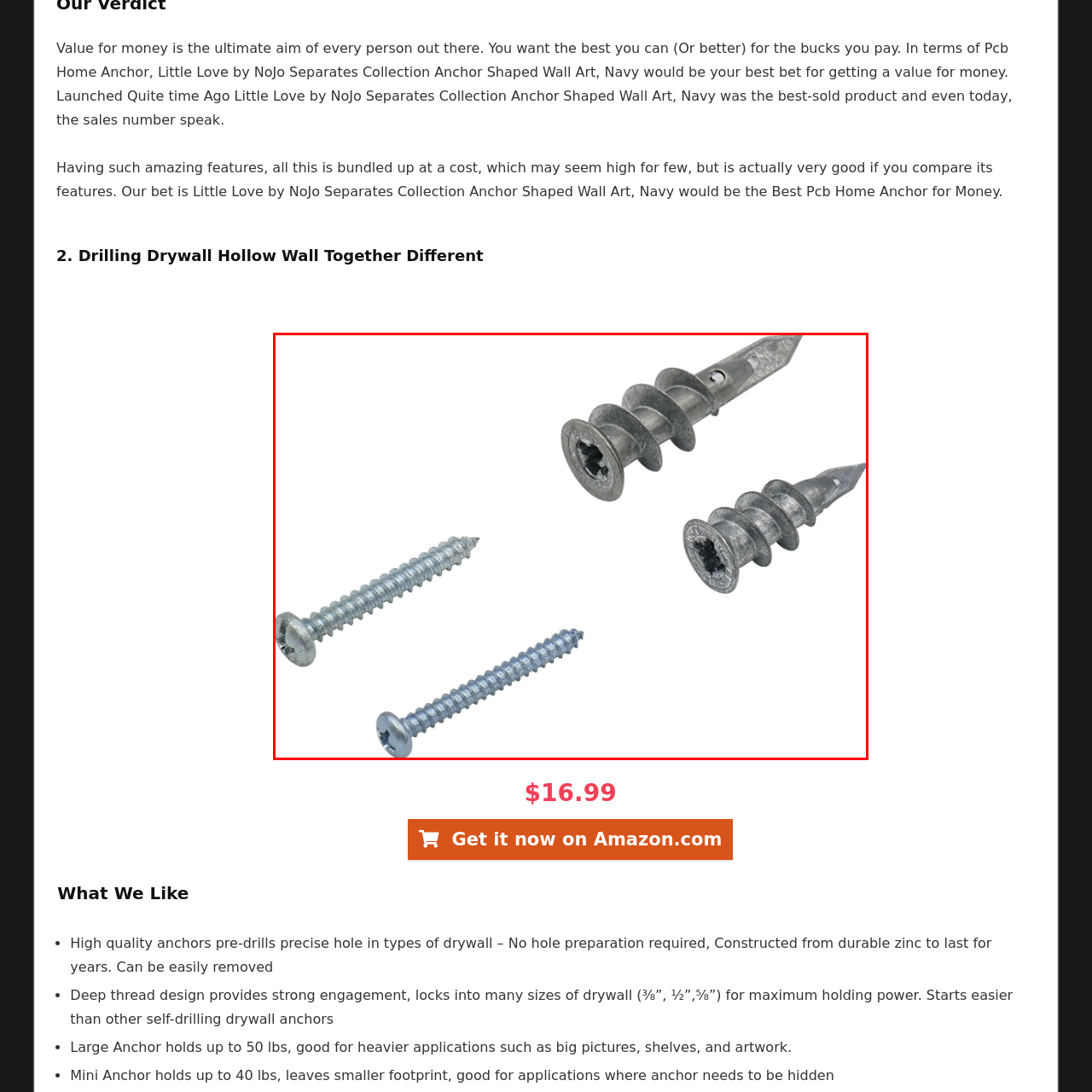Check the area bordered by the red box and provide a single word or phrase as the answer to the question: What material are the screws constructed from?

Zinc